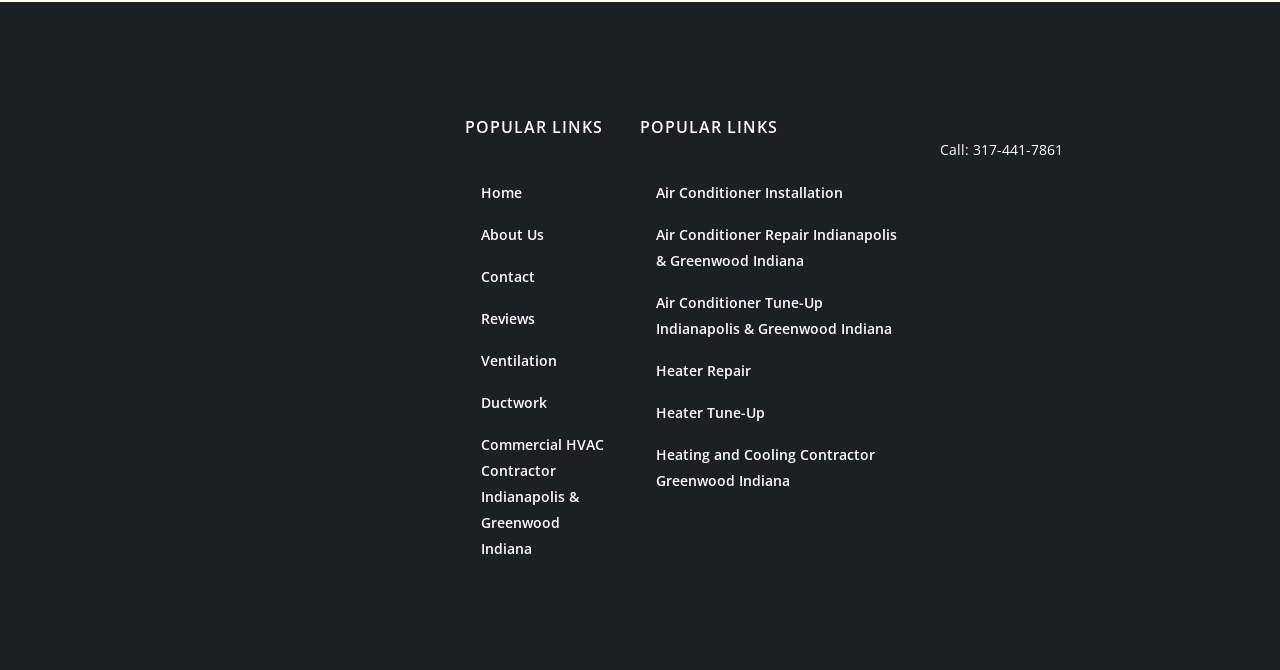How many links are under 'POPULAR LINKS'?
Using the visual information, answer the question in a single word or phrase.

13